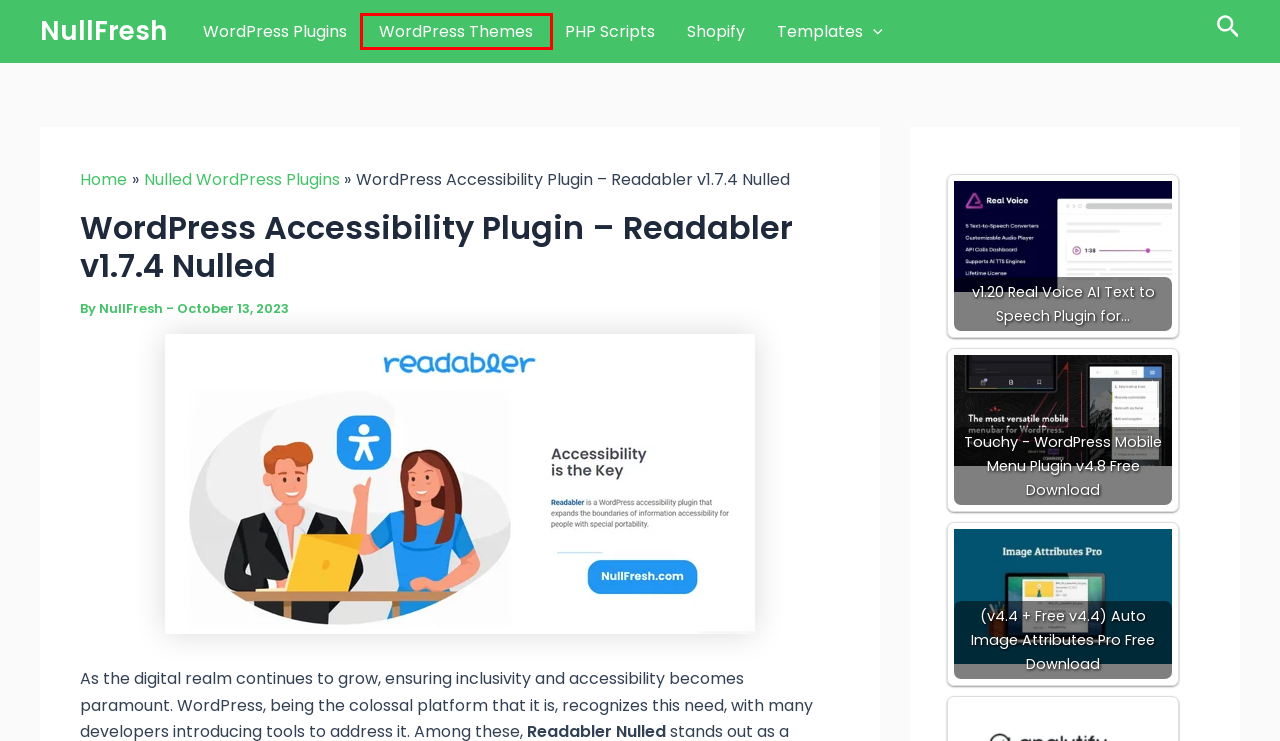A screenshot of a webpage is given, marked with a red bounding box around a UI element. Please select the most appropriate webpage description that fits the new page after clicking the highlighted element. Here are the candidates:
A. Nulled WordPress Themes Archives - NullFresh
B. (v4.4 + Free v4.4) Auto Image Attributes Pro Free Download - NullFresh
C. NullFresh, Author at NullFresh
D. Touchy - WordPress Mobile Menu Plugin v4.8 Free Download - NullFresh
E. Nulled PHP Scripts Archives - NullFresh
F. Nulled WordPress Plugins Archives - NullFresh
G. NullFresh - Nulled WordPress Themes, Plugins, PHP Scripts, Shopify Themes ...
H. v1.20 Real Voice AI Text to Speech Plugin for WordPress Free Download - NullFresh

A